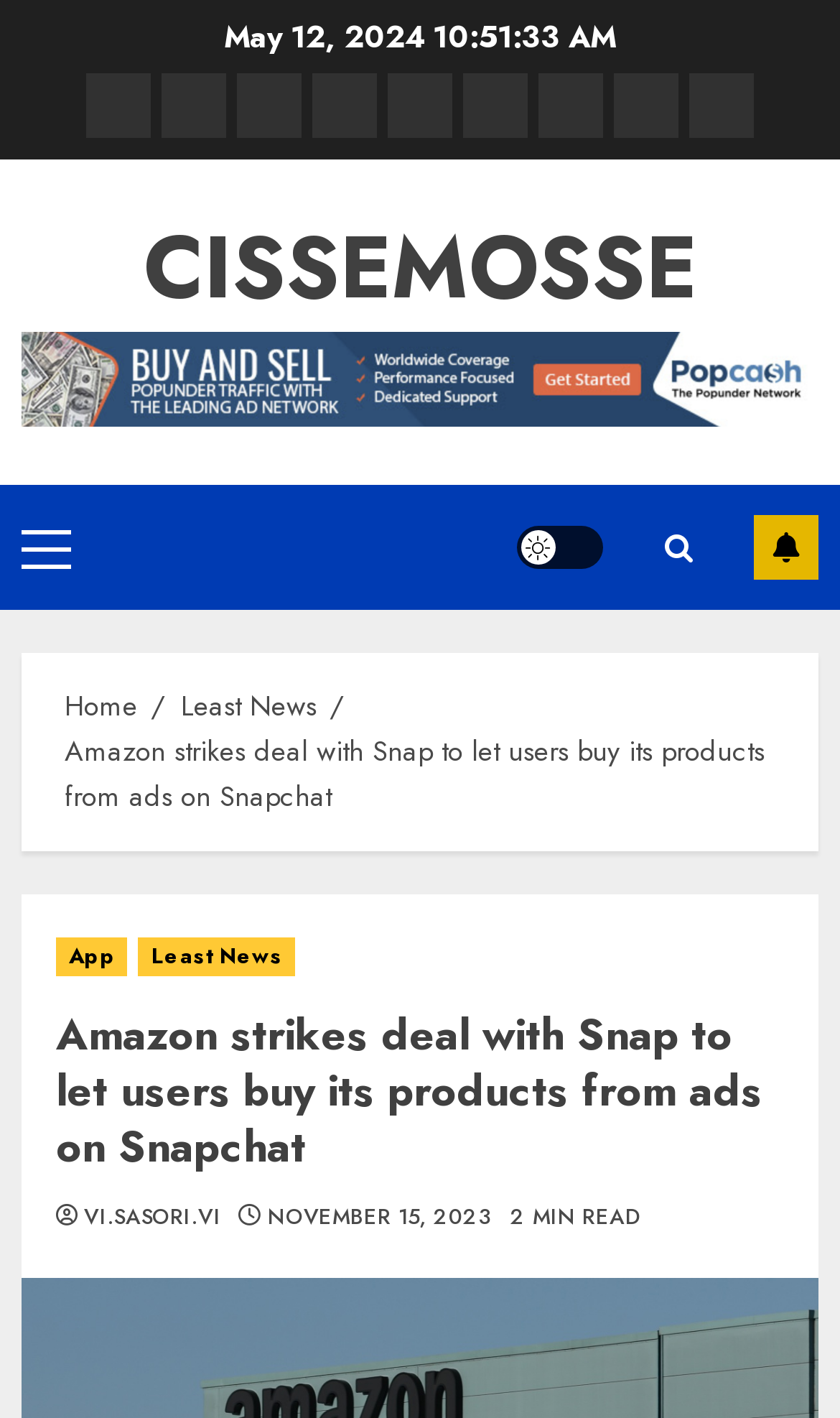How many minutes does it take to read the article?
Answer the question with a single word or phrase, referring to the image.

2 MIN